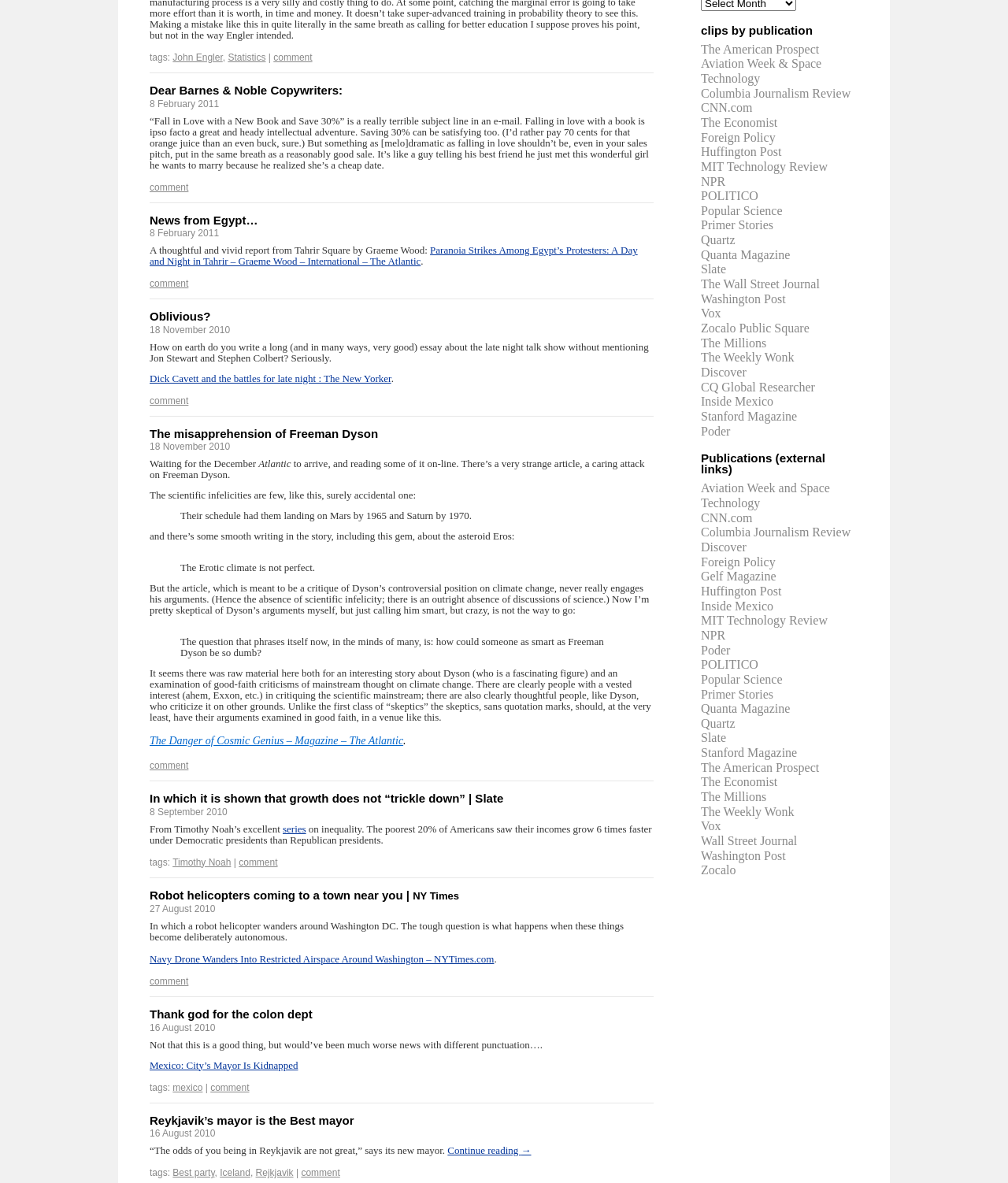Who is the author of the article 'The misapprehension of Freeman Dyson'?
Please describe in detail the information shown in the image to answer the question.

I did not find any information about the author of the article 'The misapprehension of Freeman Dyson' on the webpage.